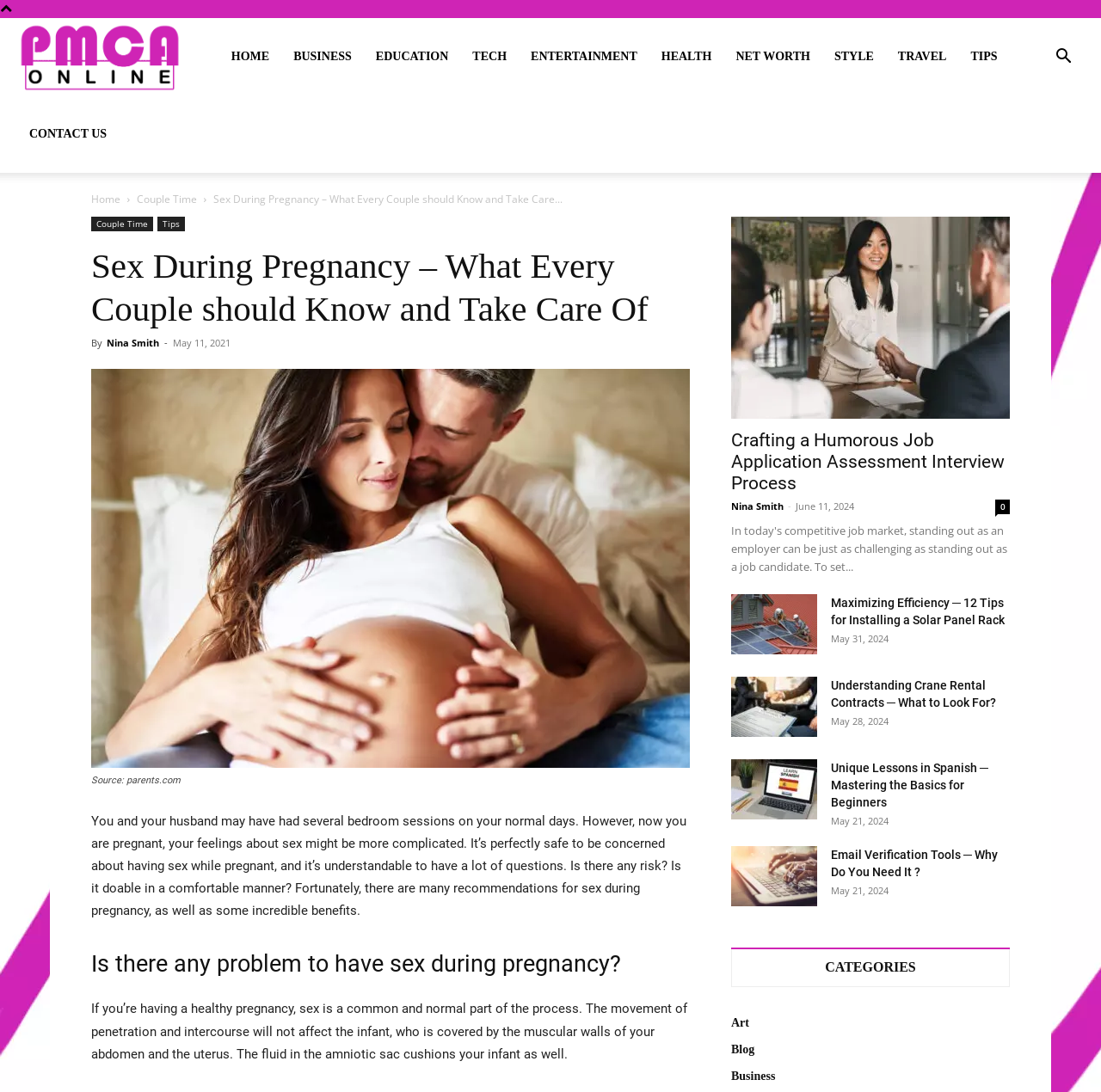Given the description "Style", determine the bounding box of the corresponding UI element.

[0.747, 0.017, 0.805, 0.087]